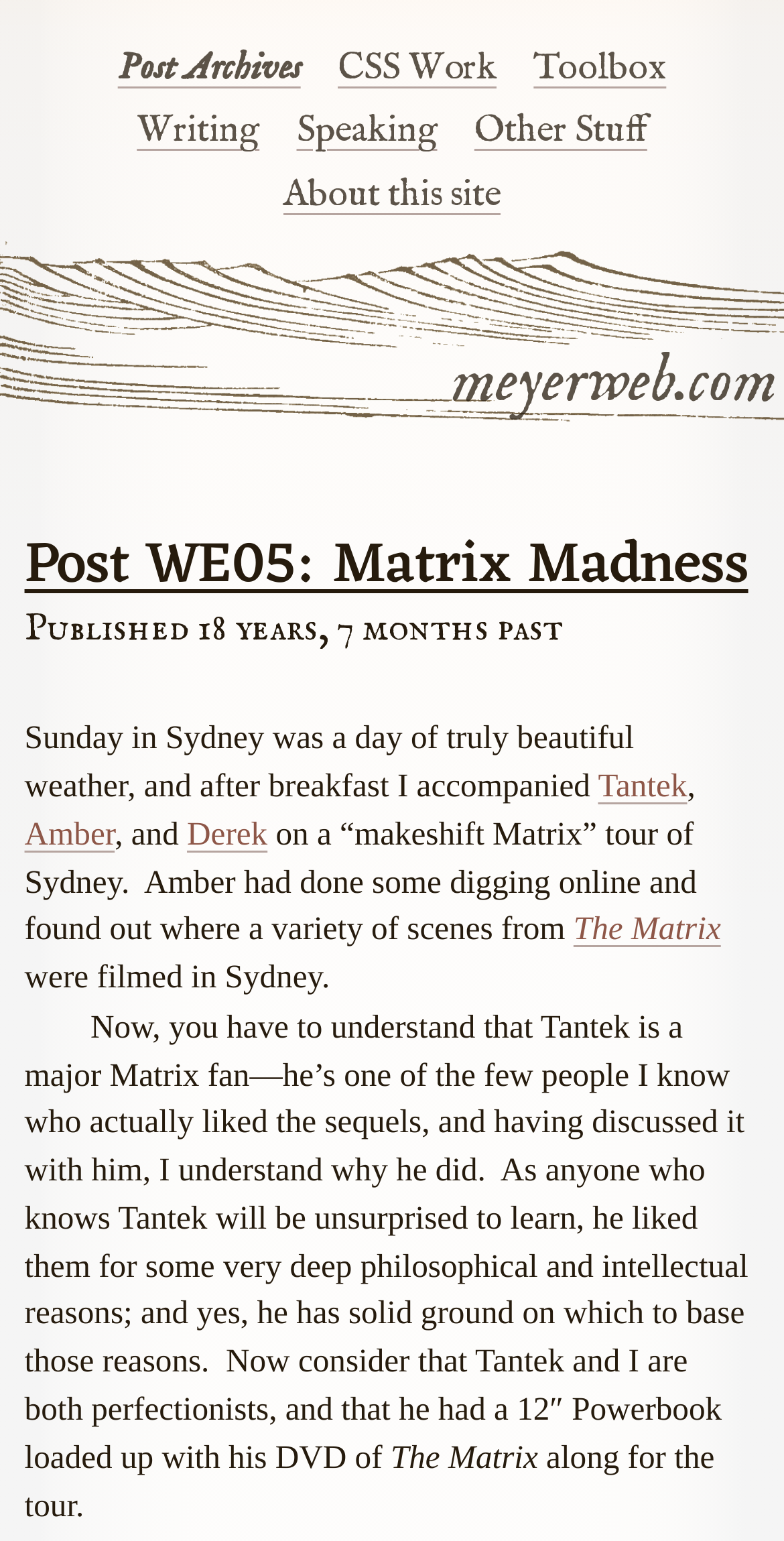Identify and provide the main heading of the webpage.

Post WE05: Matrix Madness